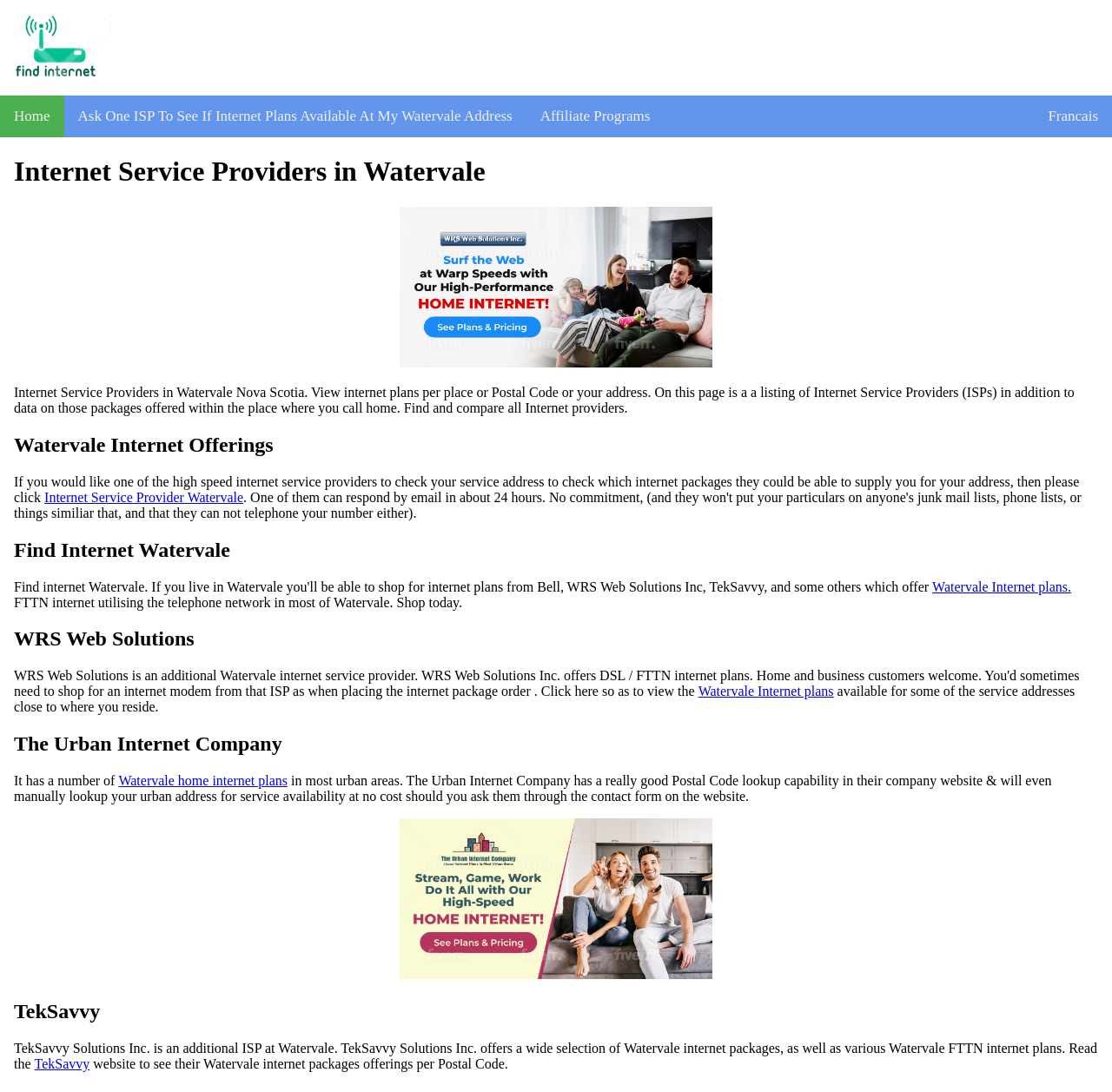Elaborate on the webpage's design and content in a detailed caption.

This webpage is about finding internet plans available in Watervale, Nova Scotia. At the top, there is an image with the text "Find High Speed Internet In My Area" and a row of links, including "Home", "Ask One ISP To See If Internet Plans Available At My Watervale Address", "Affiliate Programs", and "Francais". 

Below this, there is a heading "Internet Service Providers in Watervale" followed by a link "Watervale internet plans" with an accompanying image. A paragraph of text explains that the page lists internet service providers (ISPs) in Watervale, along with their packages offered in the area.

The next section is headed "Watervale Internet Offerings" and contains a paragraph of text encouraging users to ask an ISP to check their service address for available internet packages. There is also a link "Internet Service Provider Watervale".

The page then lists various ISPs, including WRS Web Solutions, The Urban Internet Company, and TekSavvy, each with their own heading and descriptive text. Some of these sections include links to the ISPs' websites and images. The ISPs' offerings are described, including FTTN internet plans and postal code lookup capabilities.